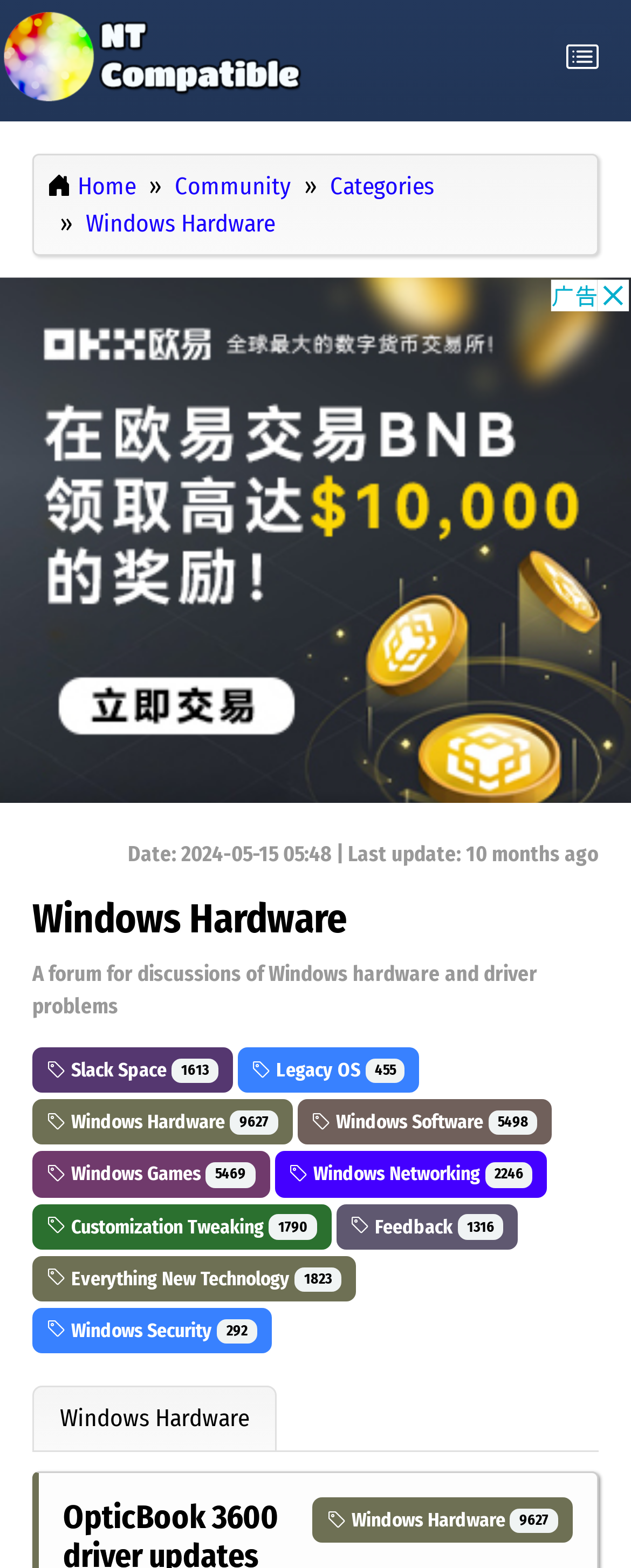Please locate the clickable area by providing the bounding box coordinates to follow this instruction: "Subscribe to the newsletter".

None